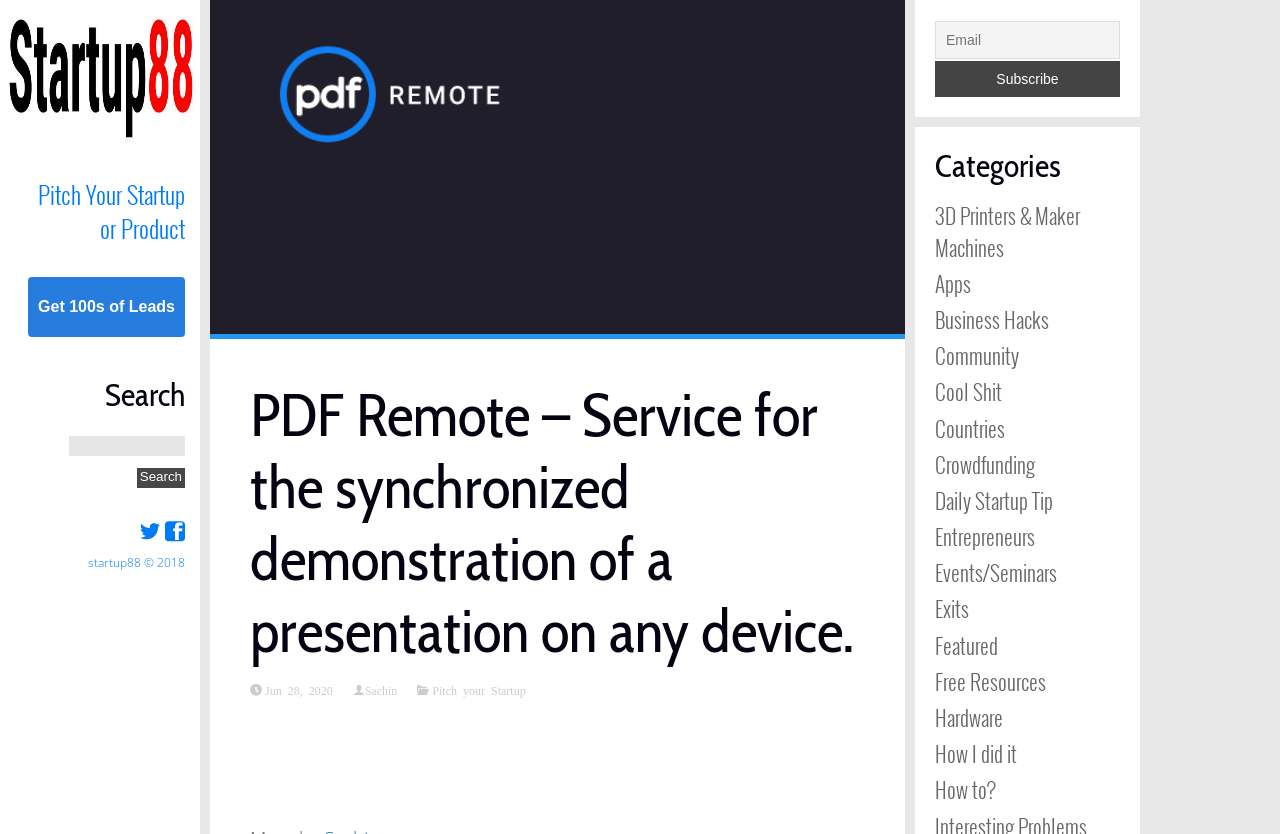Locate the bounding box coordinates of the area that needs to be clicked to fulfill the following instruction: "Click on the PDF Remote logo". The coordinates should be in the format of four float numbers between 0 and 1, namely [left, top, right, bottom].

[0.164, 0.0, 0.707, 0.4]